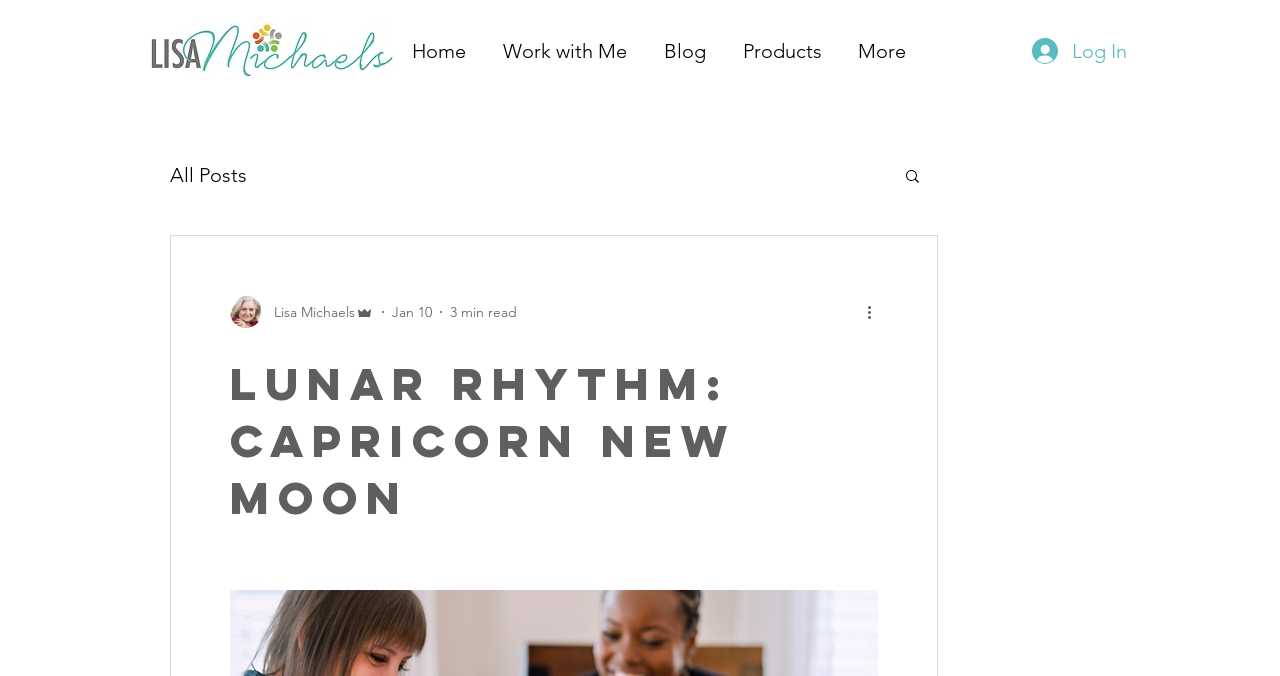Determine the bounding box coordinates of the clickable element to complete this instruction: "Read the latest post". Provide the coordinates in the format of four float numbers between 0 and 1, [left, top, right, bottom].

[0.18, 0.525, 0.686, 0.778]